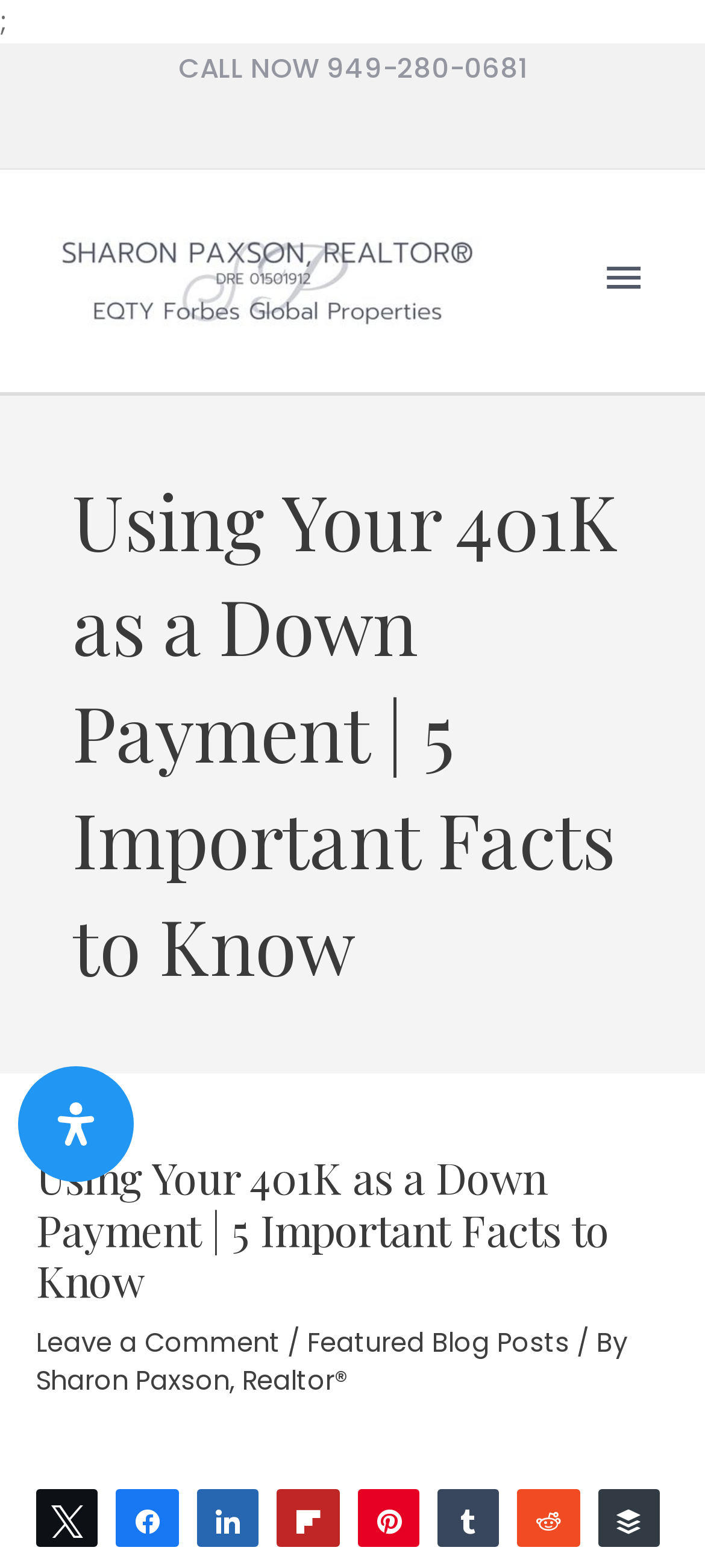Identify the bounding box coordinates for the element you need to click to achieve the following task: "Share on Twitter". Provide the bounding box coordinates as four float numbers between 0 and 1, in the form [left, top, right, bottom].

[0.054, 0.951, 0.137, 0.986]